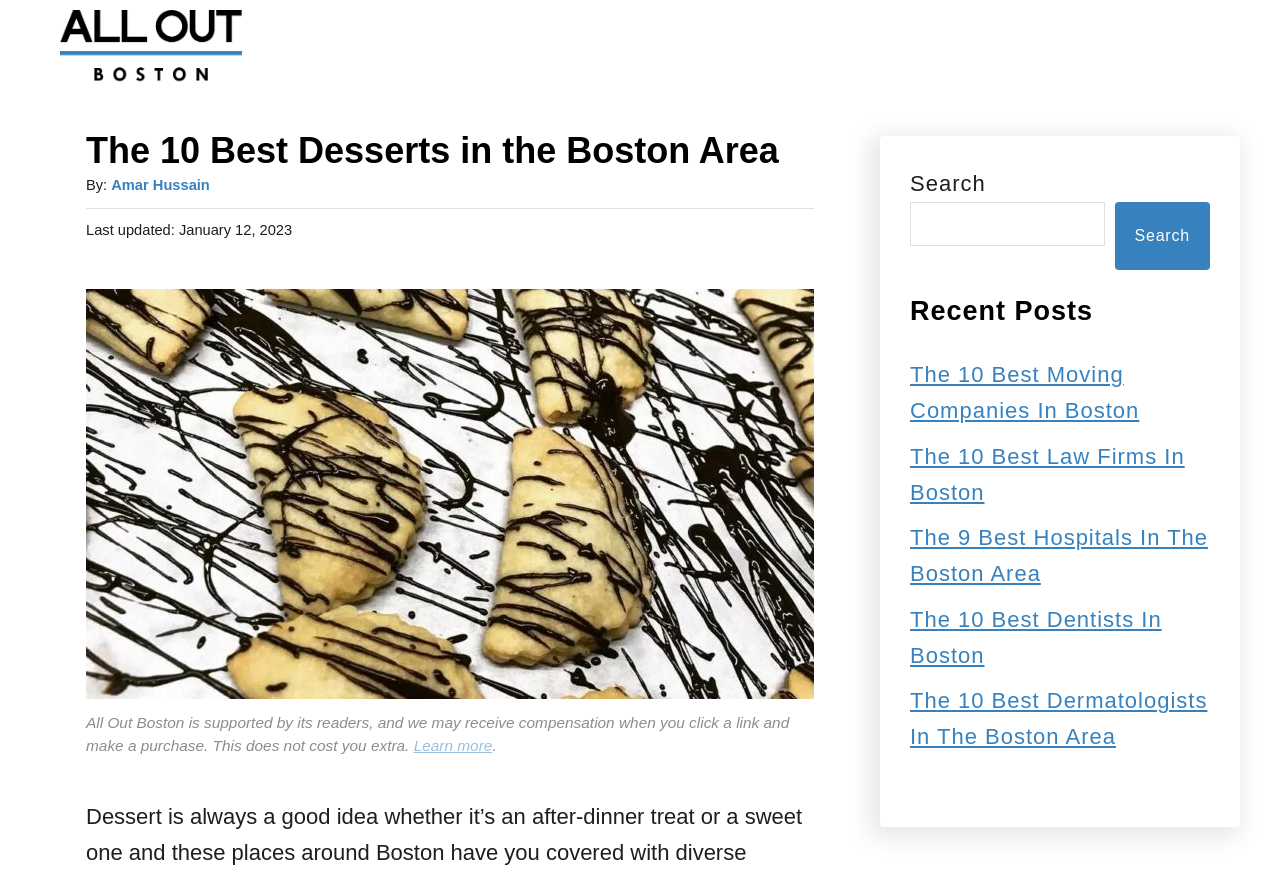Please specify the bounding box coordinates for the clickable region that will help you carry out the instruction: "View the article about the best desserts in Boston".

[0.067, 0.148, 0.636, 0.195]